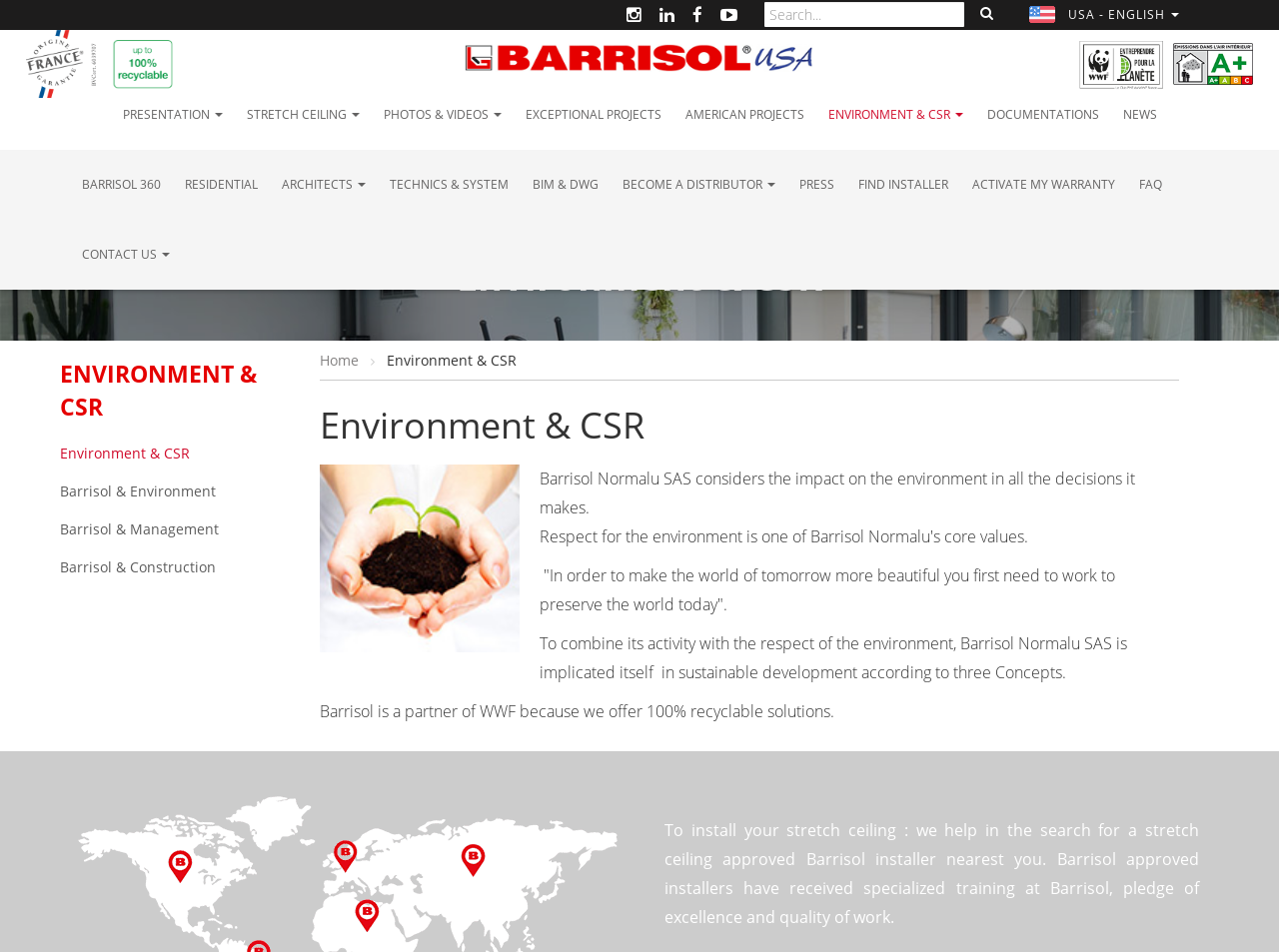Determine the bounding box for the described HTML element: "alt="Barrisol Logo"". Ensure the coordinates are four float numbers between 0 and 1 in the format [left, top, right, bottom].

[0.363, 0.052, 0.637, 0.075]